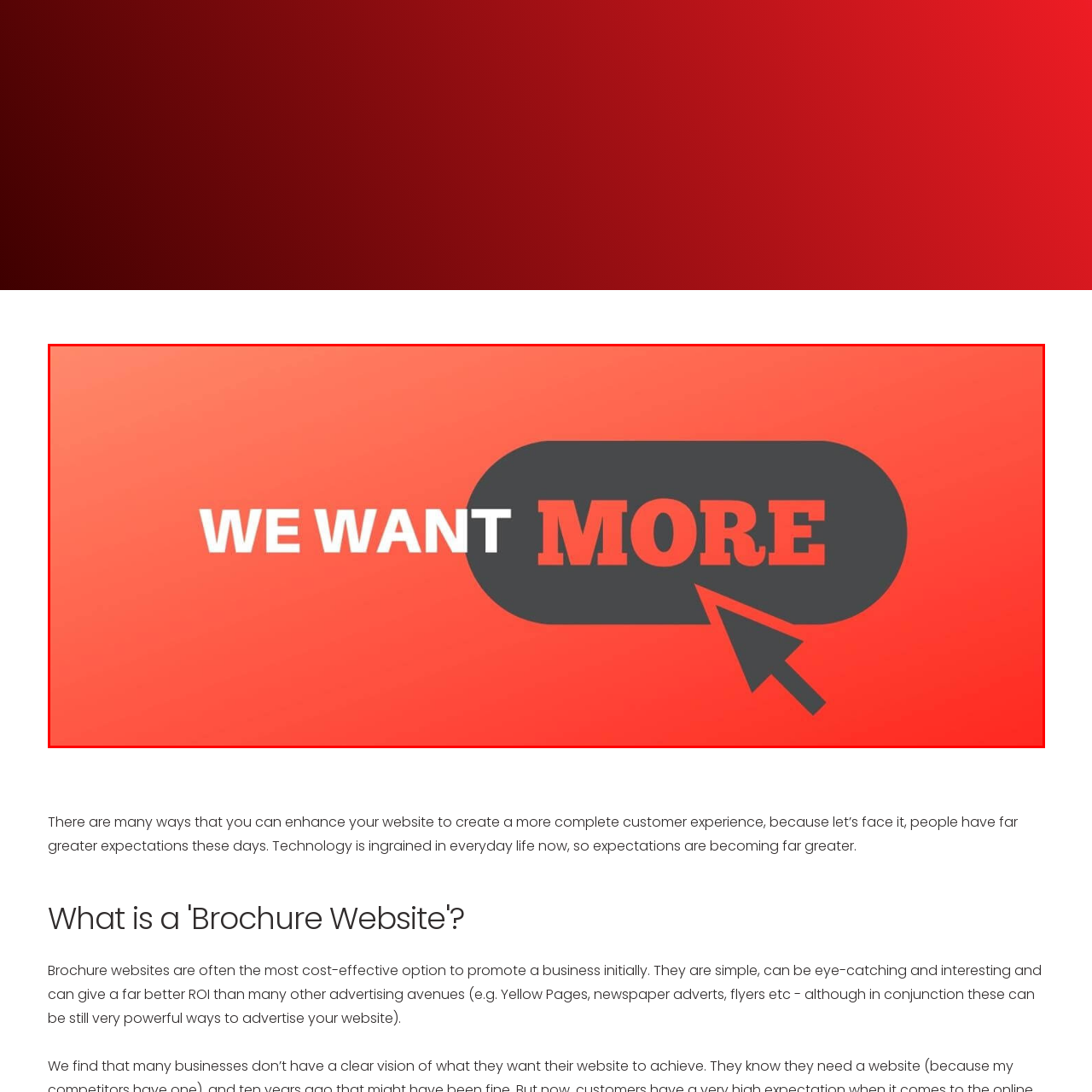Direct your attention to the zone enclosed by the orange box, What is the purpose of the stylized cursor icon? 
Give your response in a single word or phrase.

To emphasize interactive element